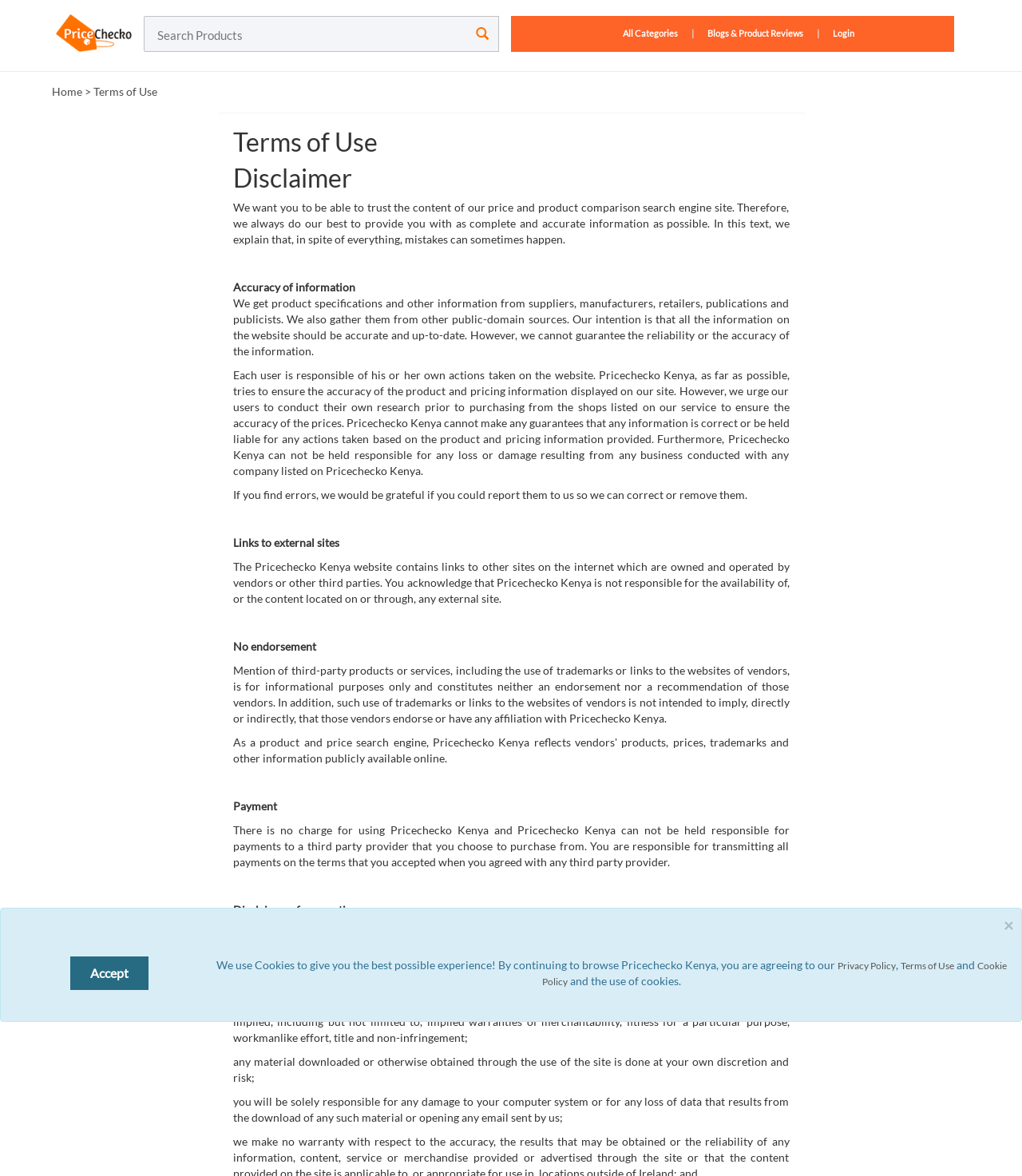Using the provided element description: "alt="Pricechecko Kenya" title="Pricechecko Kenya"", determine the bounding box coordinates of the corresponding UI element in the screenshot.

[0.055, 0.012, 0.129, 0.044]